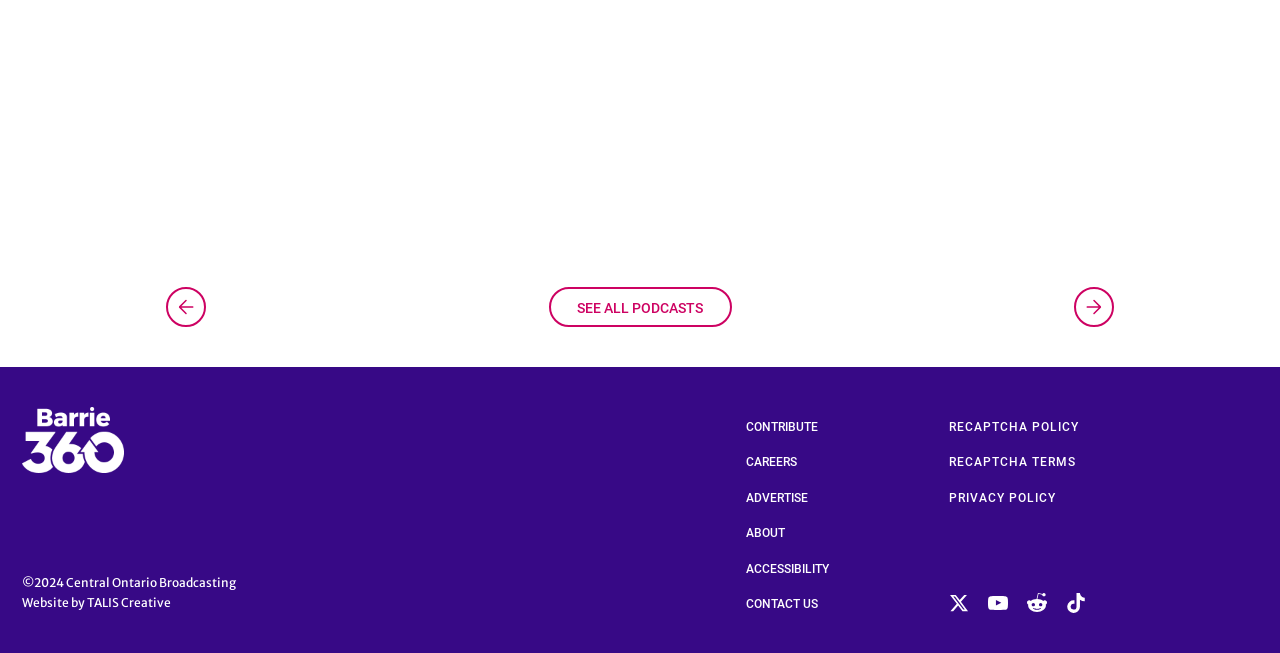Please identify the bounding box coordinates of the area that needs to be clicked to follow this instruction: "follow on Twitter".

[0.742, 0.91, 0.756, 0.935]